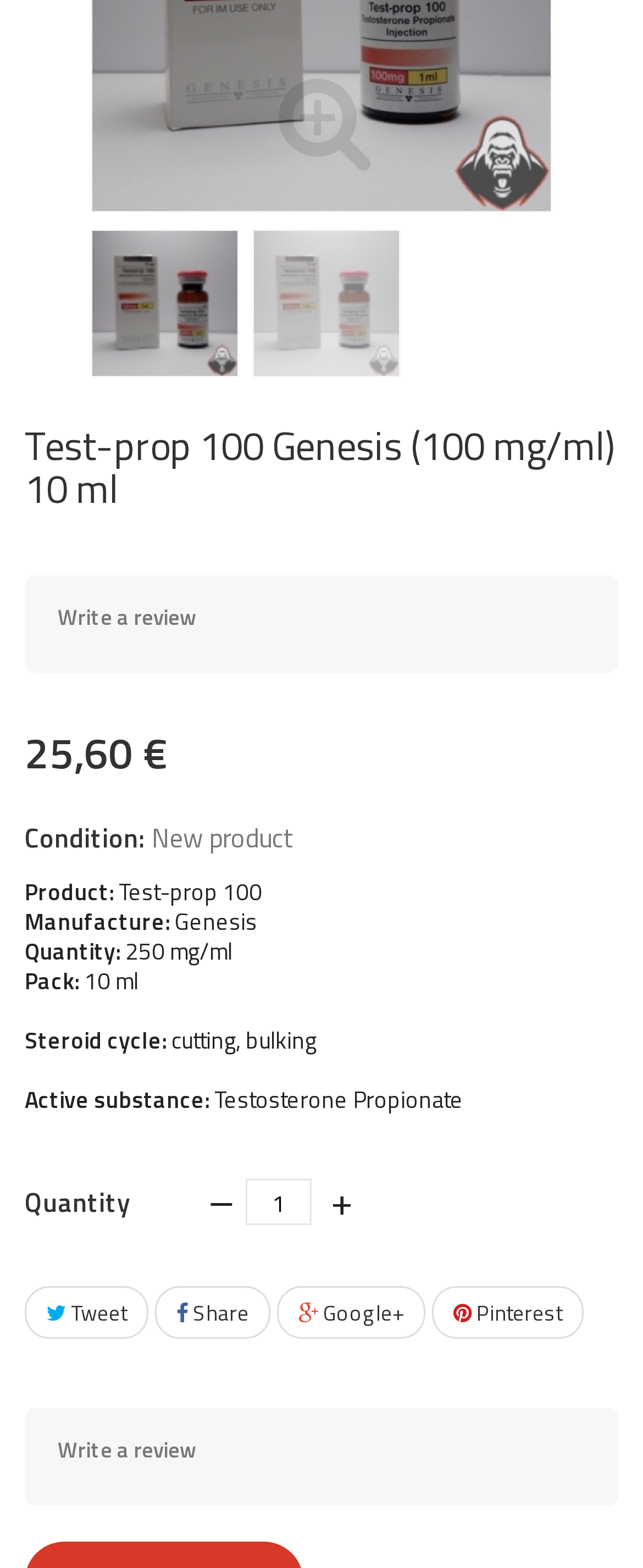Determine the bounding box coordinates of the area to click in order to meet this instruction: "Click the 'Test-prop 100 Genesis (100 mg/ml) 10 ml' image".

[0.144, 0.147, 0.369, 0.24]